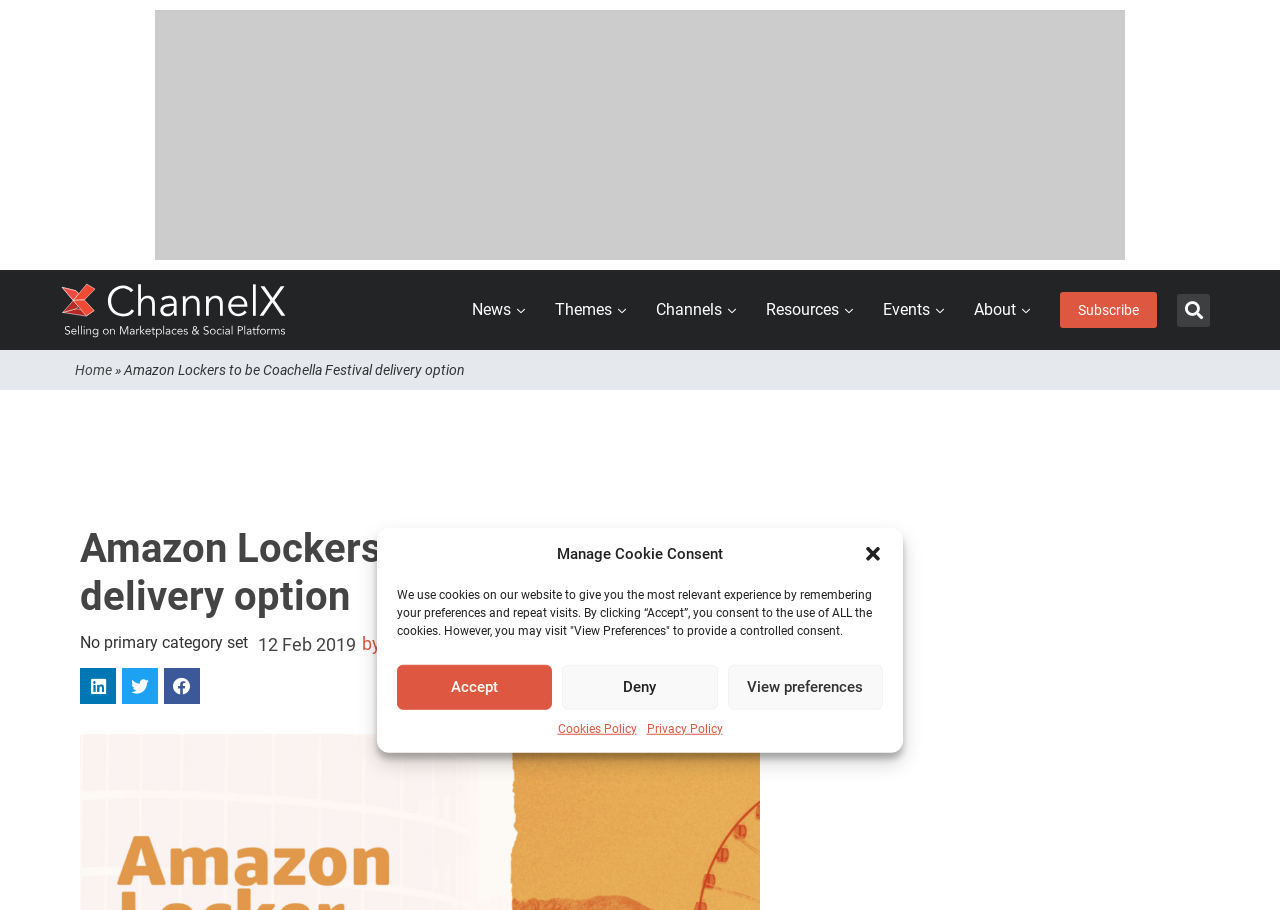How many navigation links are there?
Using the picture, provide a one-word or short phrase answer.

7